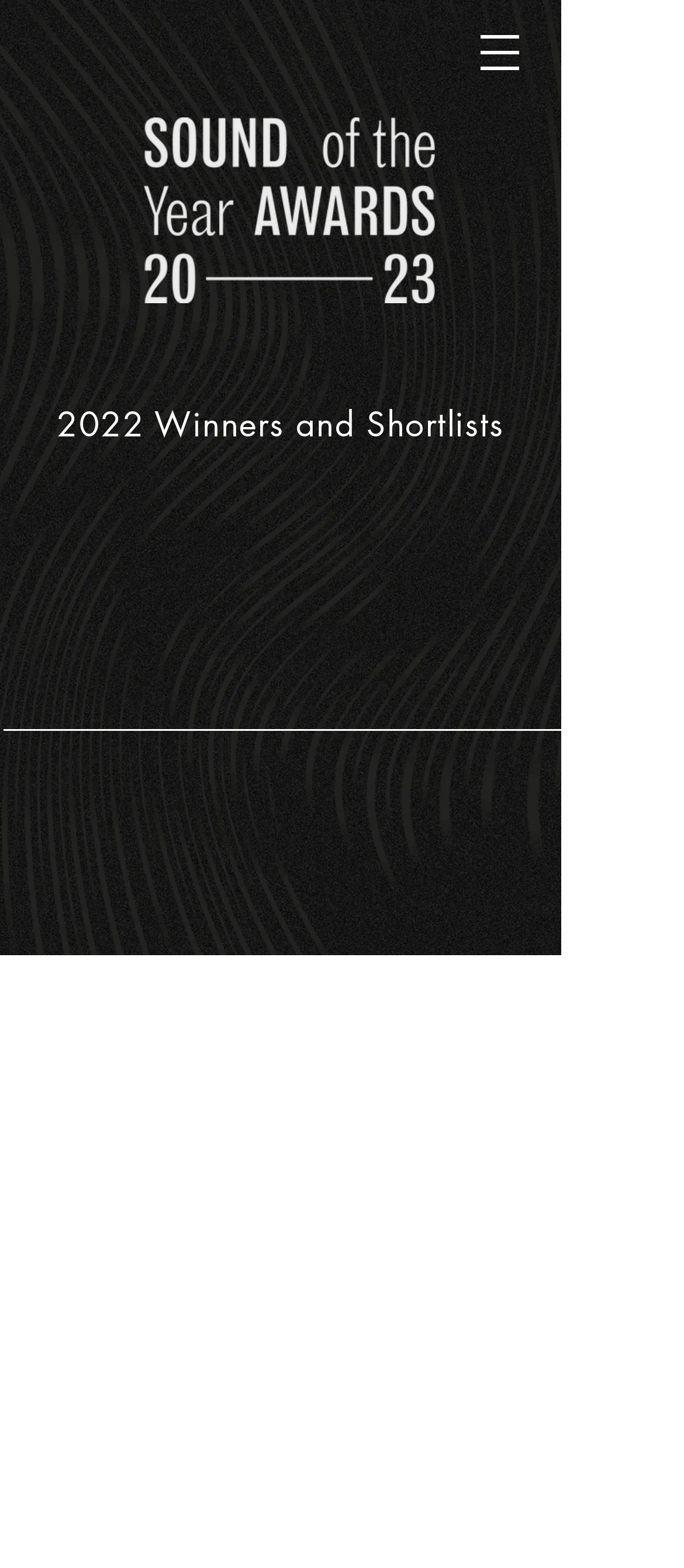Determine the bounding box coordinates of the UI element described below. Use the format (top-left x, top-left y, bottom-right x, bottom-right y) with floating point numbers between 0 and 1: aria-label="Open navigation menu"

[0.667, 0.006, 0.795, 0.061]